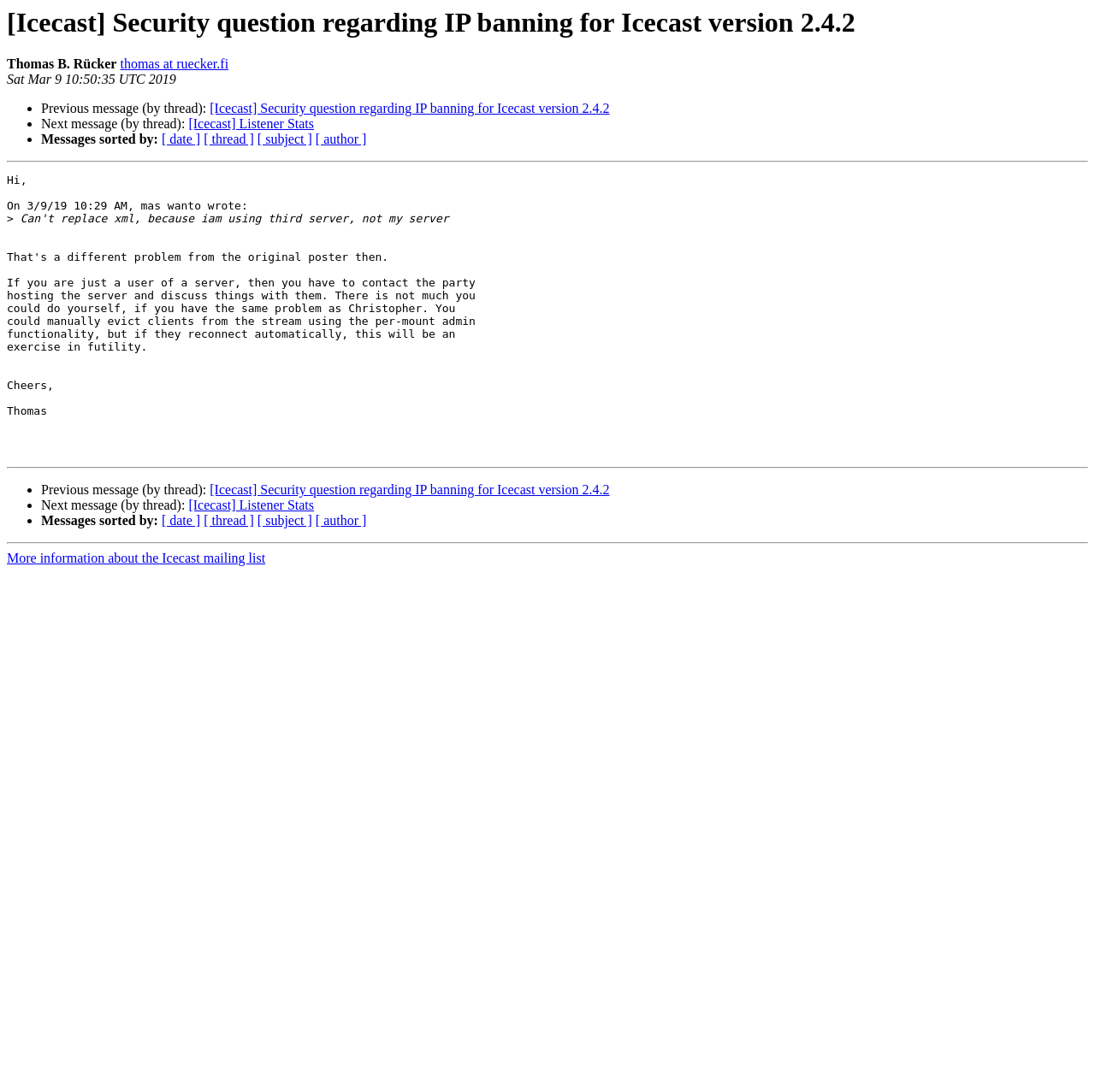Determine the bounding box coordinates for the element that should be clicked to follow this instruction: "Get more information about the Icecast mailing list". The coordinates should be given as four float numbers between 0 and 1, in the format [left, top, right, bottom].

[0.006, 0.505, 0.242, 0.518]